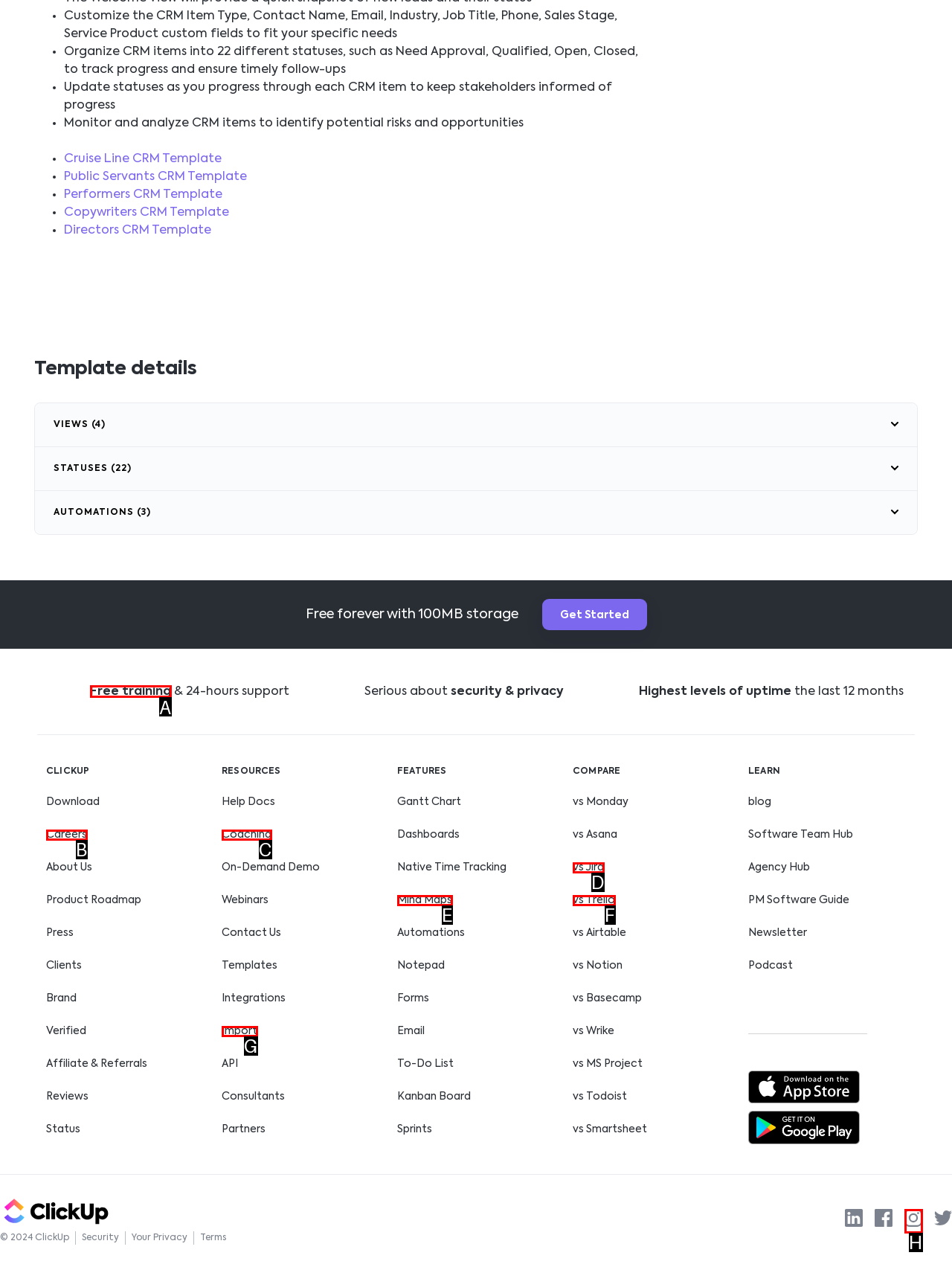Tell me which one HTML element best matches the description: aria-label="Follow ClickUp on Instagram"
Answer with the option's letter from the given choices directly.

H